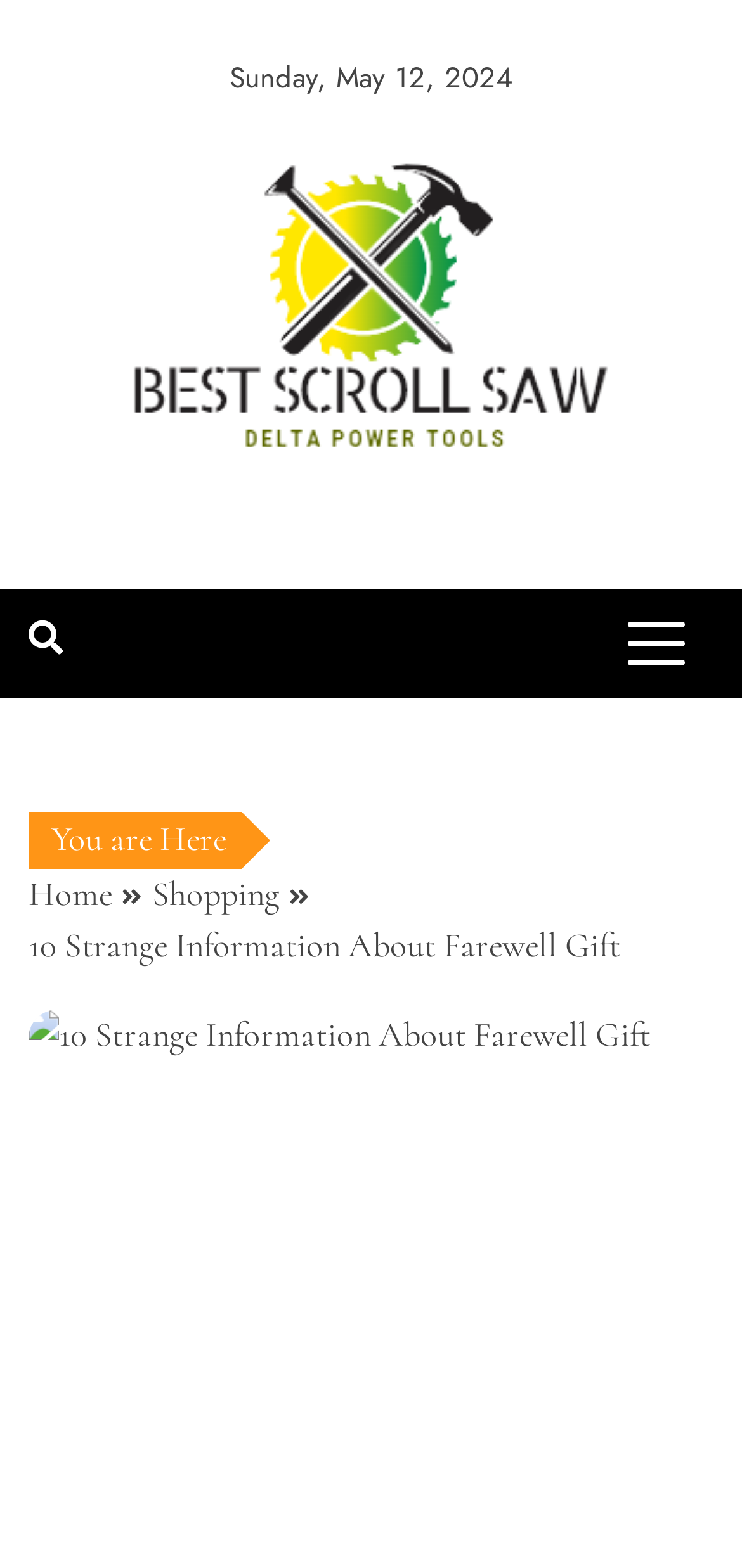Answer this question in one word or a short phrase: What is the date of the webpage?

Sunday, May 12, 2024